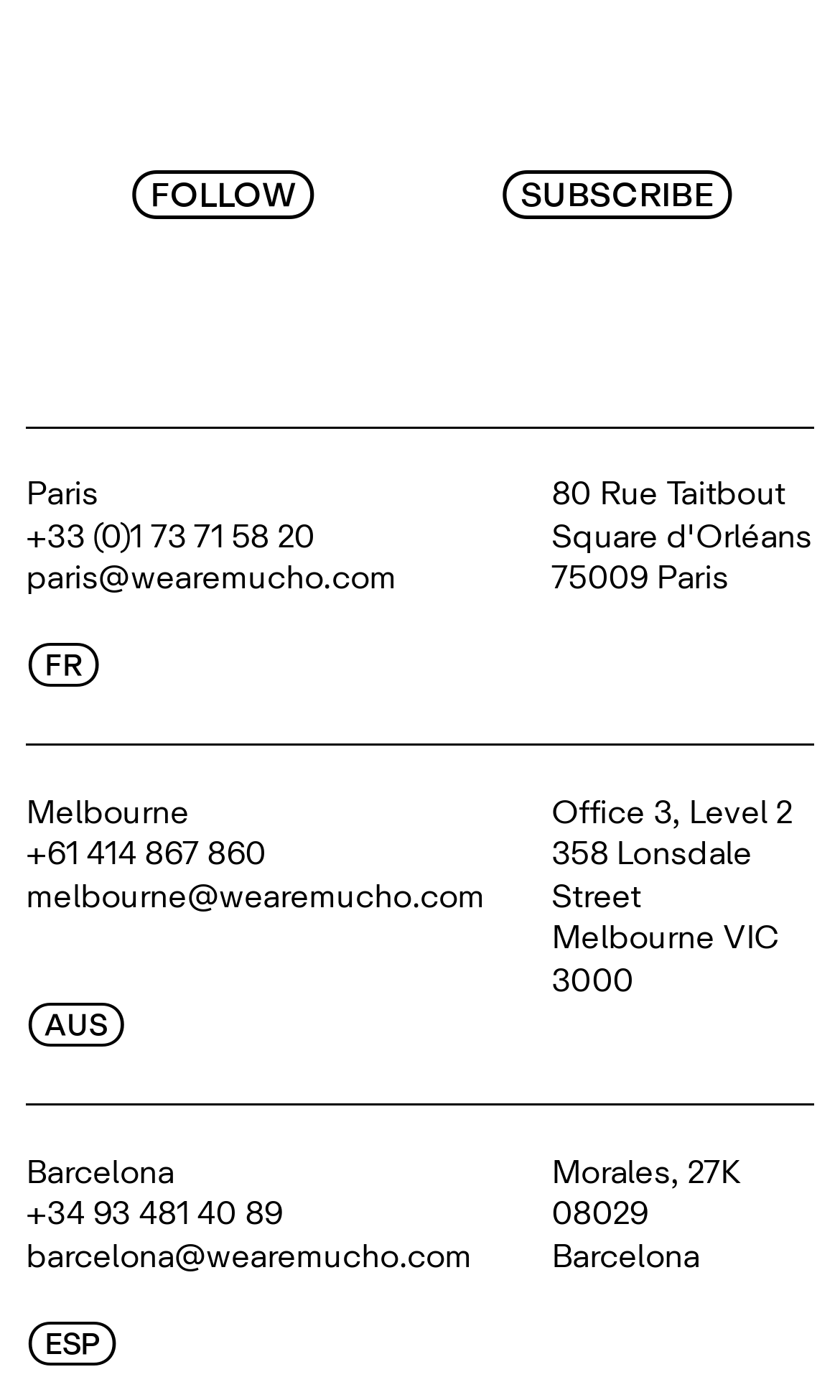Can you find the bounding box coordinates for the element to click on to achieve the instruction: "Check the I accept the Privacy Policy checkbox"?

[0.21, 0.227, 0.243, 0.247]